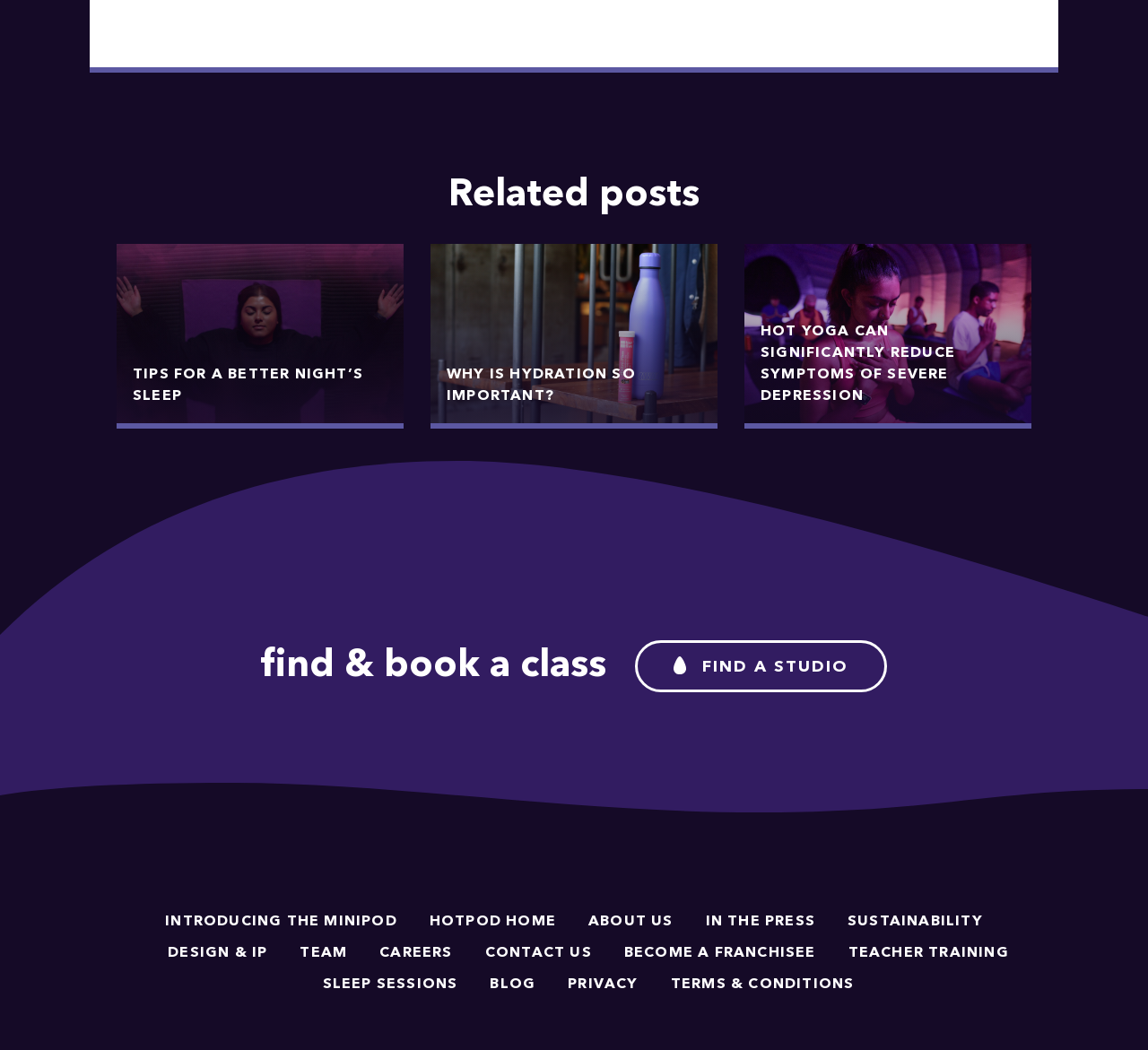Using the information in the image, give a detailed answer to the following question: How many links are there in the footer?

I counted the number of links in the footer section, which starts from 'INTRODUCING THE MINIPOD' and ends at 'TERMS & CONDITIONS', and found 12 links.